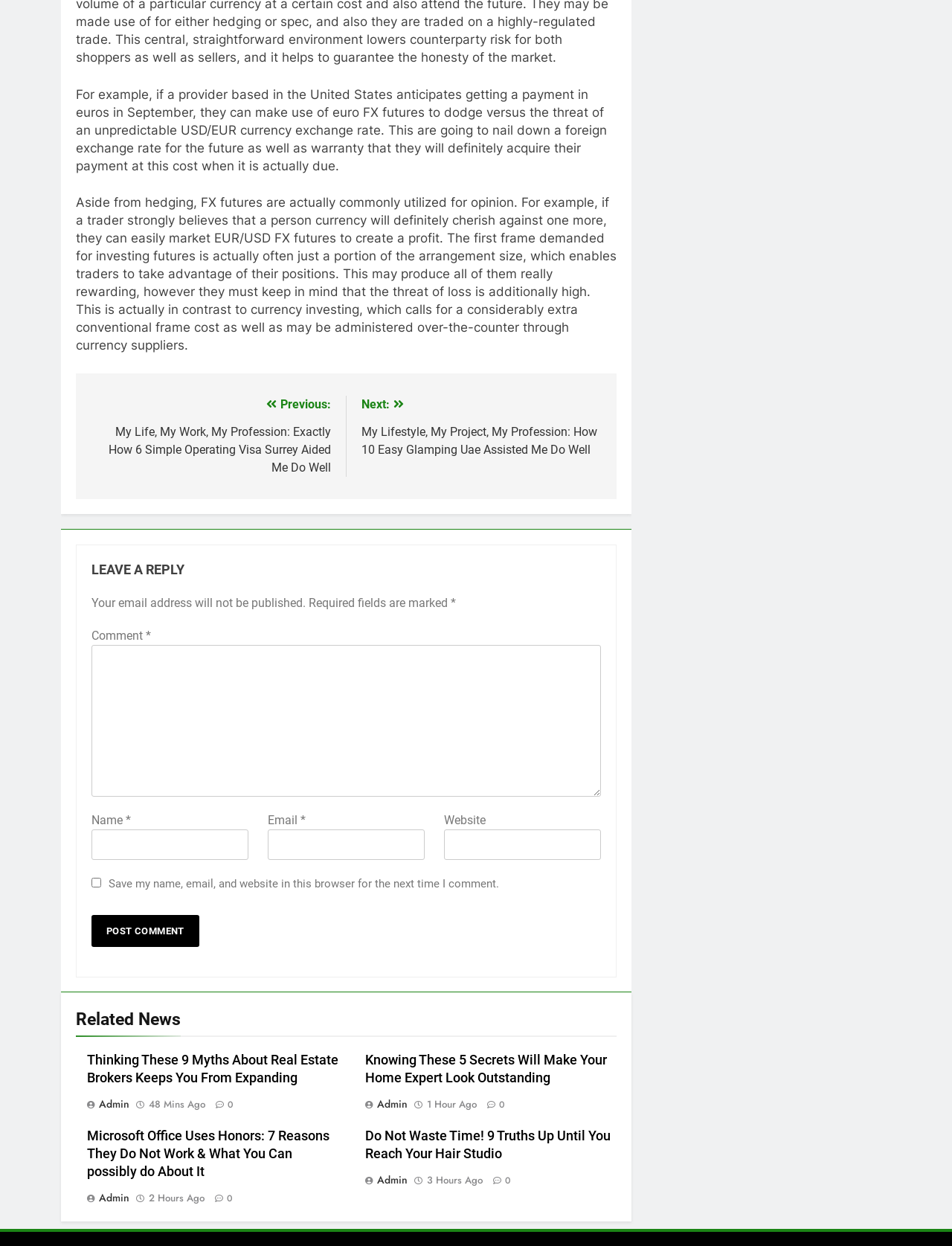Locate and provide the bounding box coordinates for the HTML element that matches this description: "parent_node: Website name="url"".

[0.466, 0.666, 0.631, 0.69]